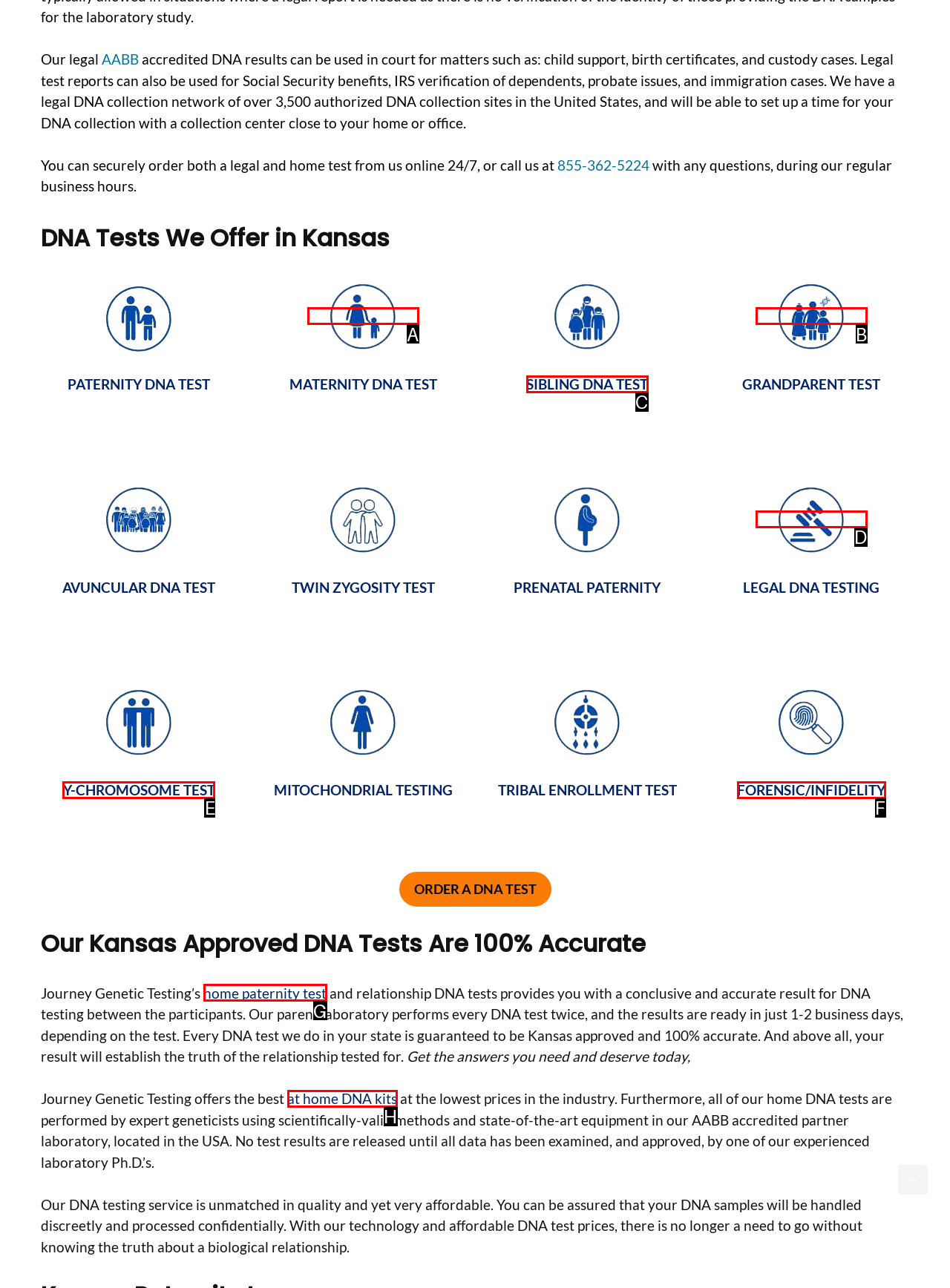Tell me which option best matches this description: alt="Grandparent DNA test"
Answer with the letter of the matching option directly from the given choices.

B